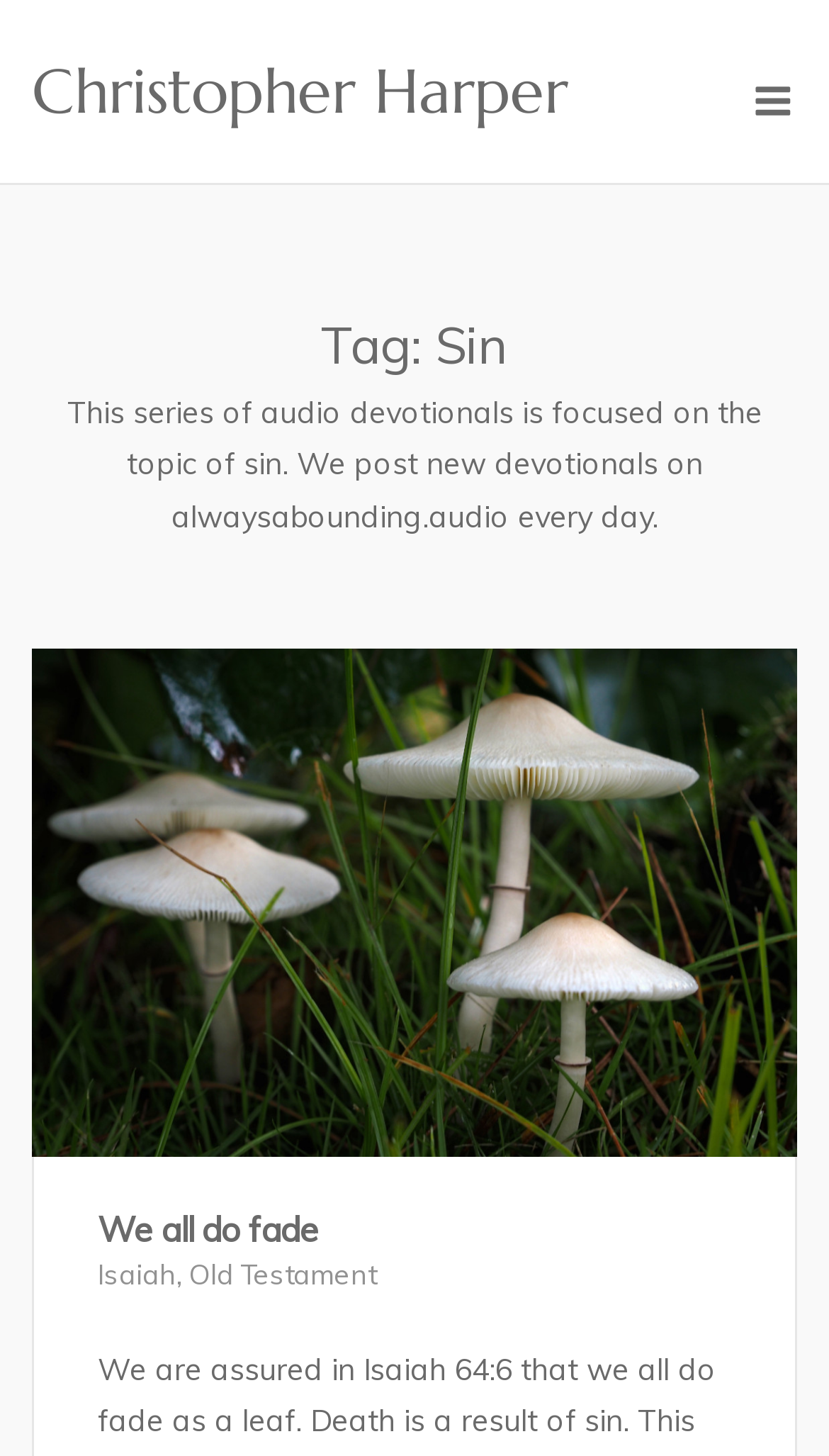How often are new devotionals posted?
Using the screenshot, give a one-word or short phrase answer.

every day